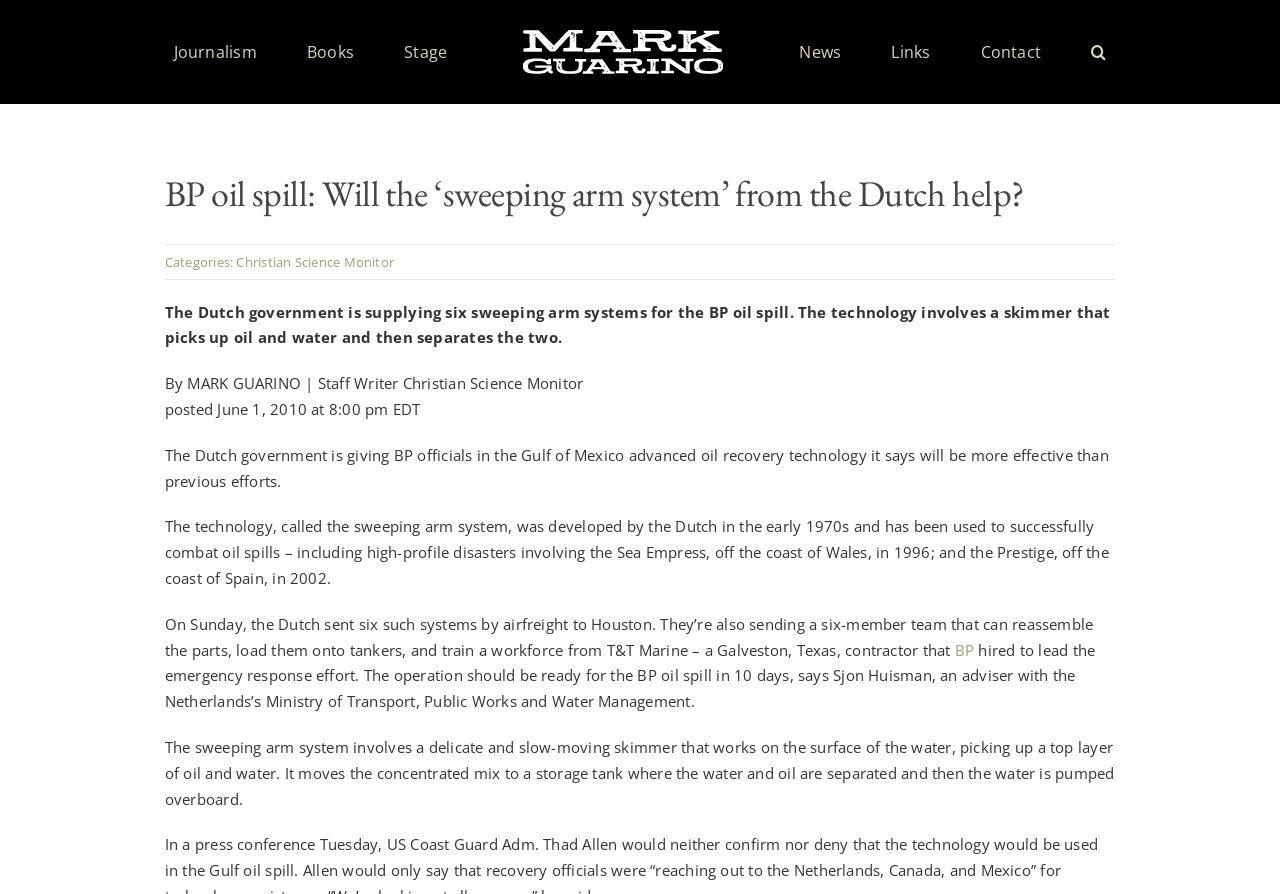What is the name of the contractor hired to lead the emergency response effort?
Give a comprehensive and detailed explanation for the question.

I found this information in the text 'They’re also sending a six-member team that can reassemble the parts, load them onto tankers, and train a workforce from T&T Marine – a Galveston, Texas, contractor that...' which is located near the bottom of the webpage.